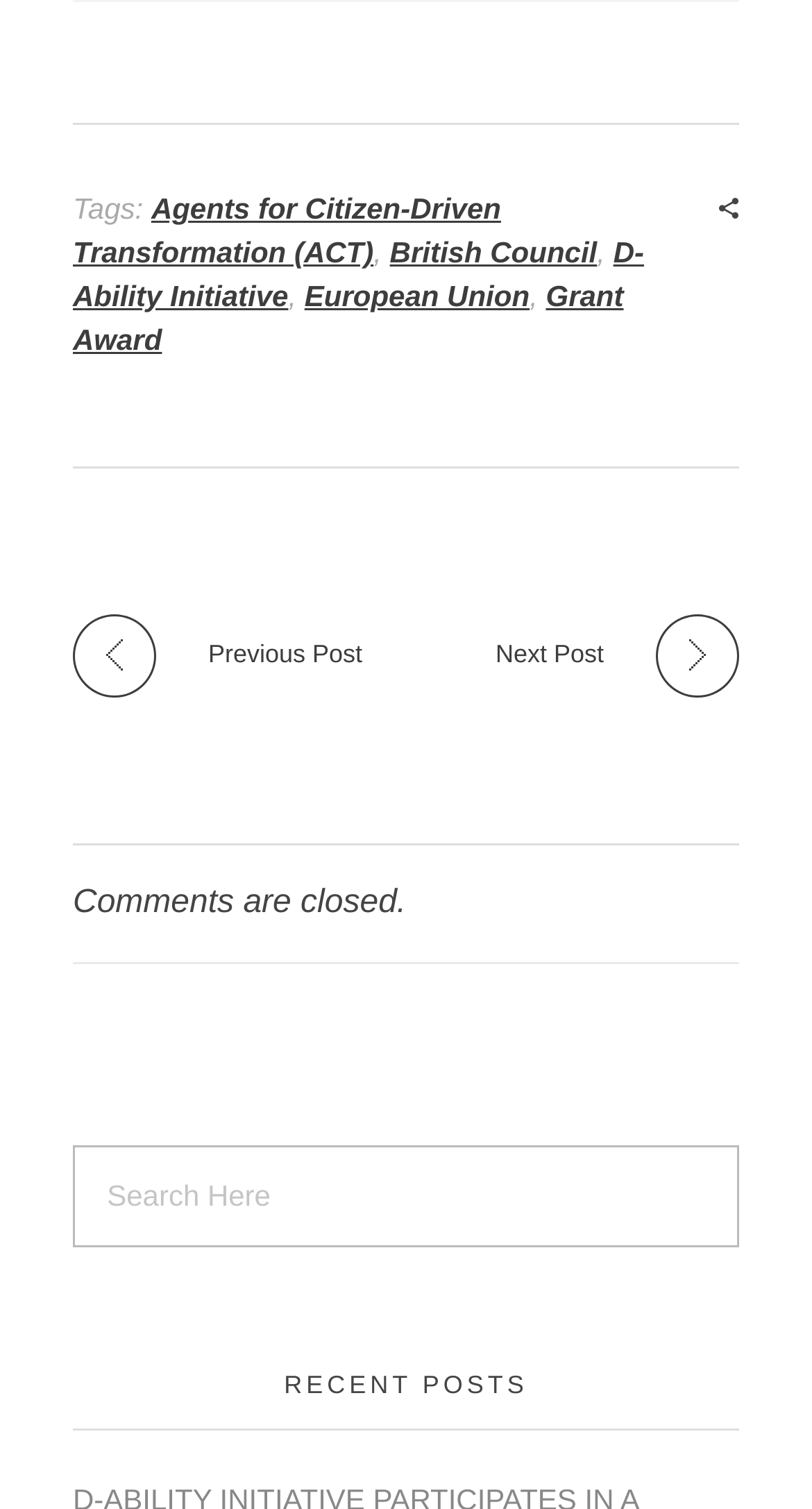Determine the bounding box coordinates of the region to click in order to accomplish the following instruction: "go to next post". Provide the coordinates as four float numbers between 0 and 1, specifically [left, top, right, bottom].

[0.541, 0.407, 0.91, 0.446]